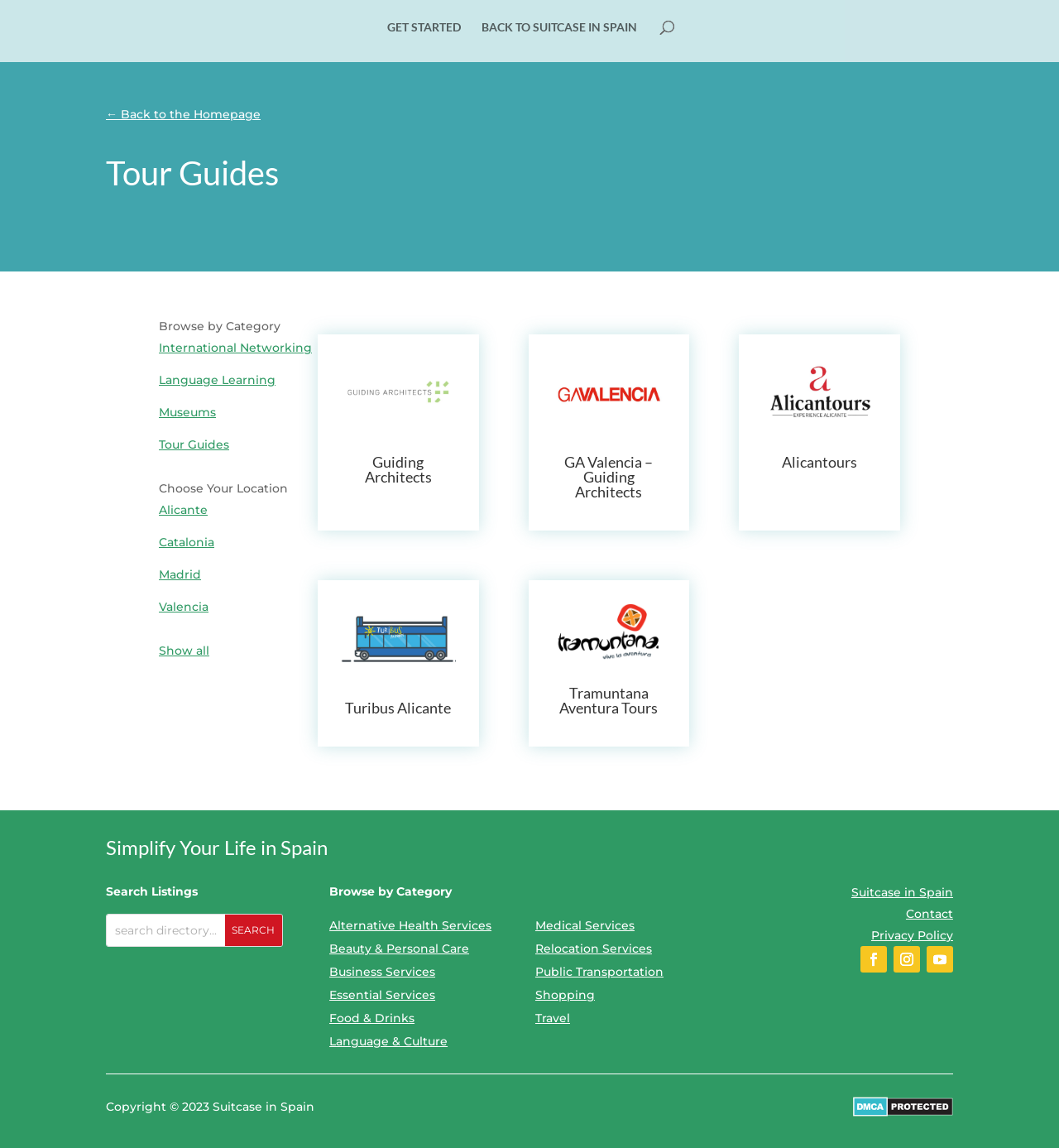Calculate the bounding box coordinates for the UI element based on the following description: "Essential Services". Ensure the coordinates are four float numbers between 0 and 1, i.e., [left, top, right, bottom].

[0.311, 0.86, 0.411, 0.873]